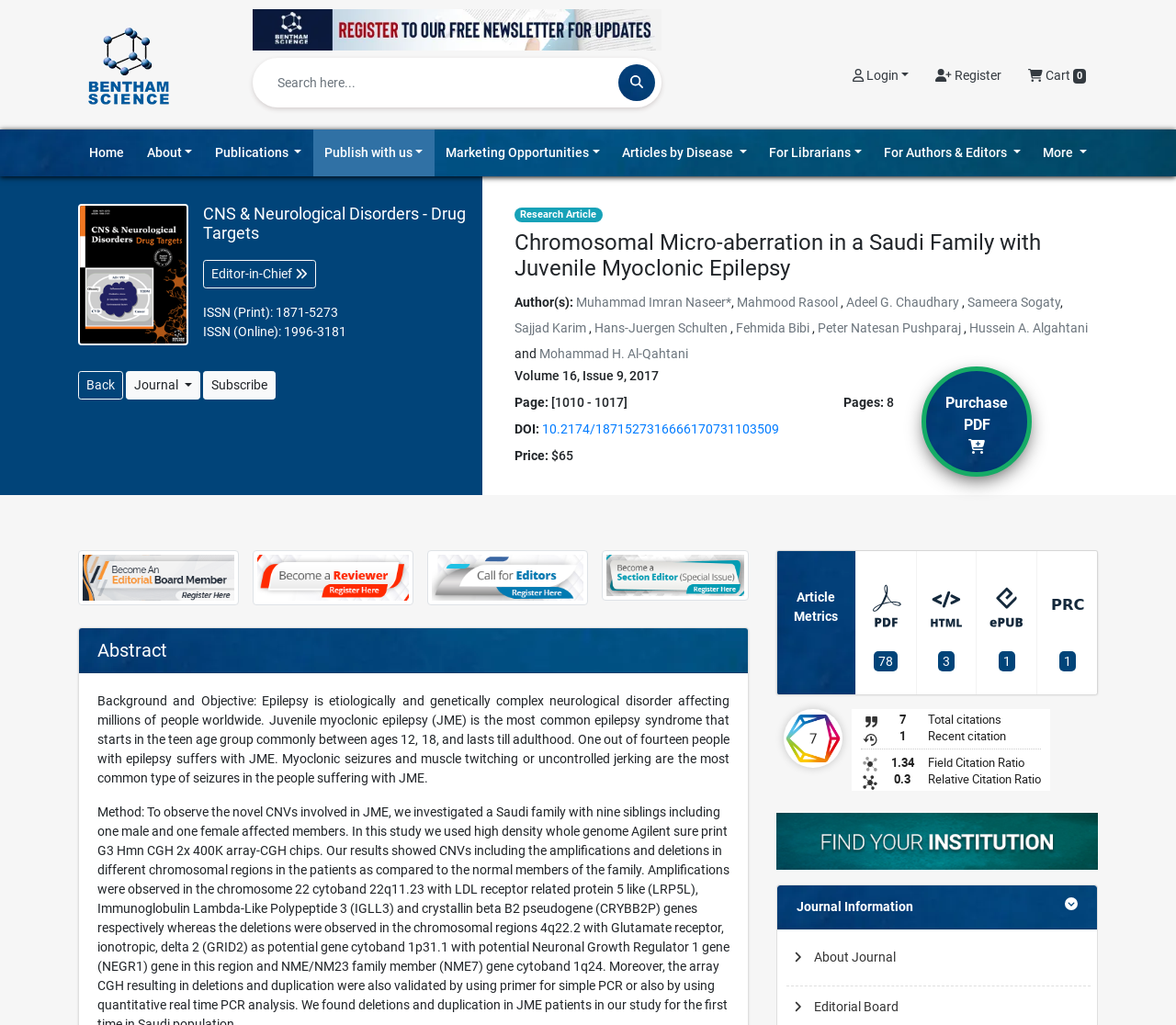What is the volume and issue number of the journal? Analyze the screenshot and reply with just one word or a short phrase.

Volume 16, Issue 9